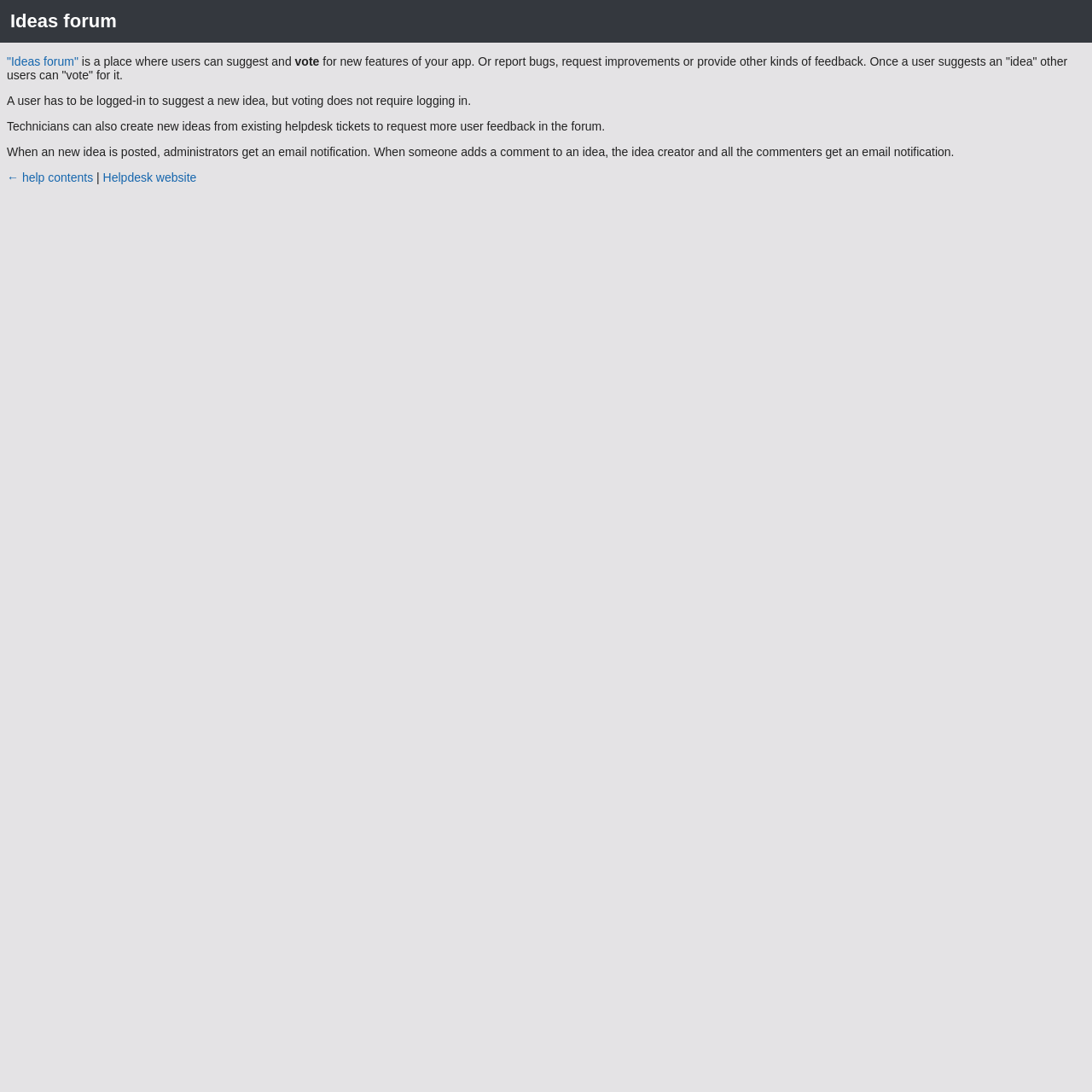Please provide the bounding box coordinates in the format (top-left x, top-left y, bottom-right x, bottom-right y). Remember, all values are floating point numbers between 0 and 1. What is the bounding box coordinate of the region described as: "Ideas forum"

[0.006, 0.05, 0.072, 0.062]